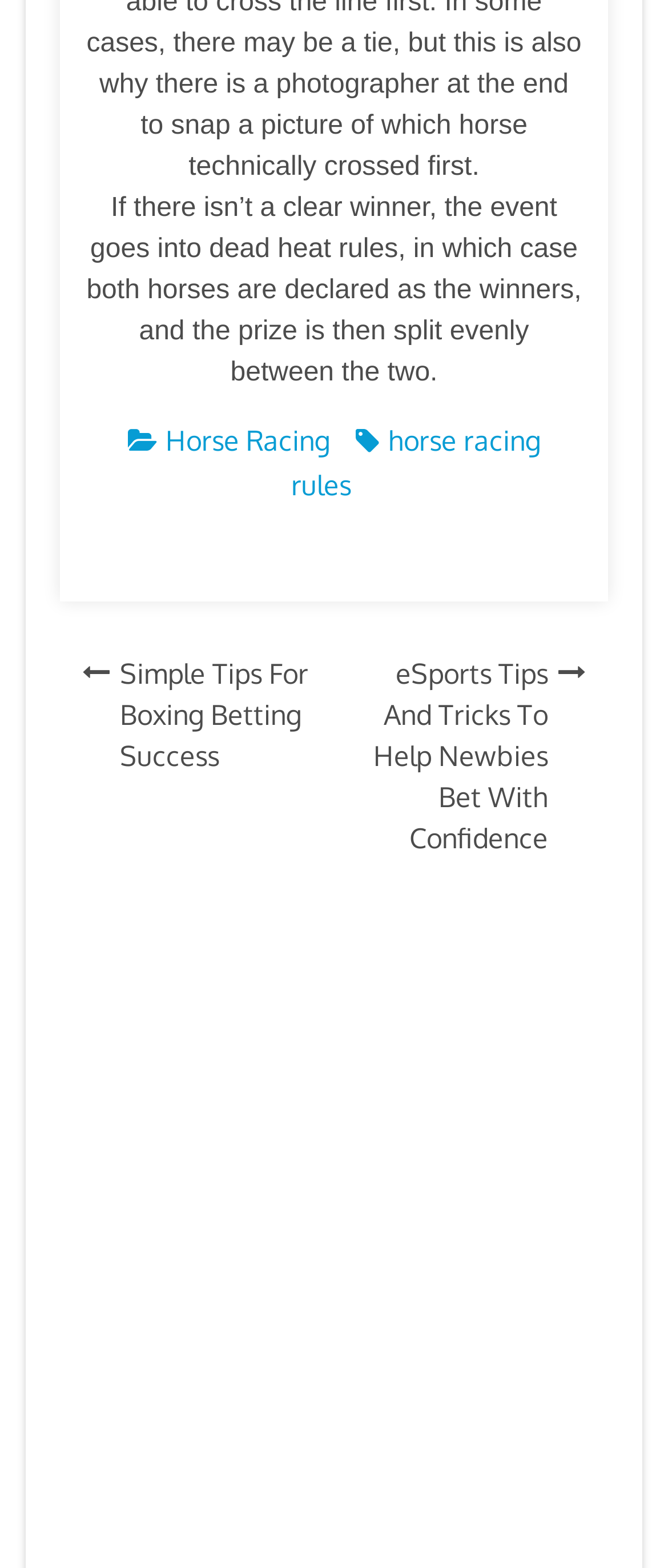Determine the bounding box coordinates of the clickable region to follow the instruction: "View Understanding the World of USA PGA Betting".

[0.115, 0.777, 0.856, 0.827]